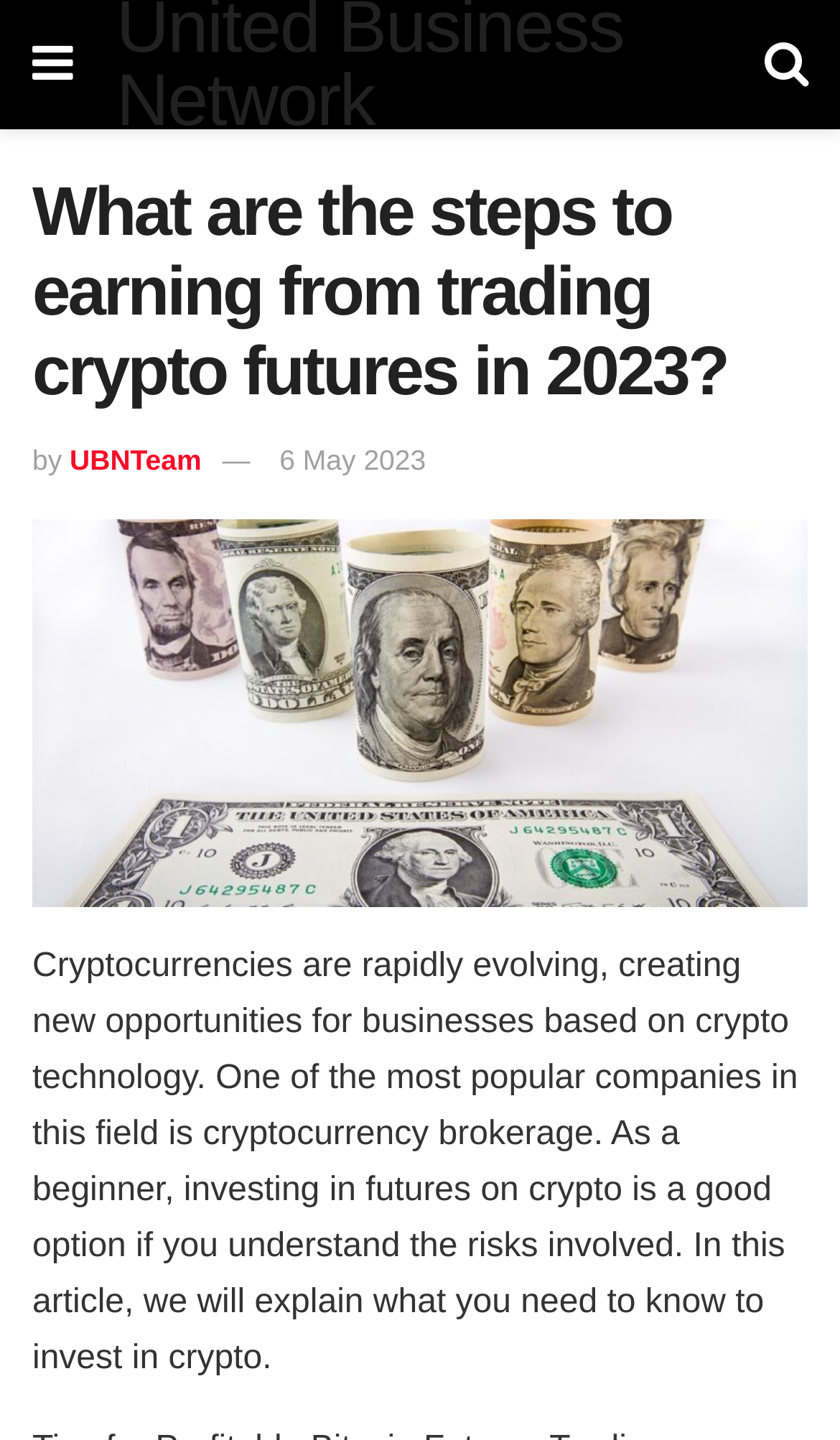Locate the bounding box of the user interface element based on this description: "Japan Life".

None